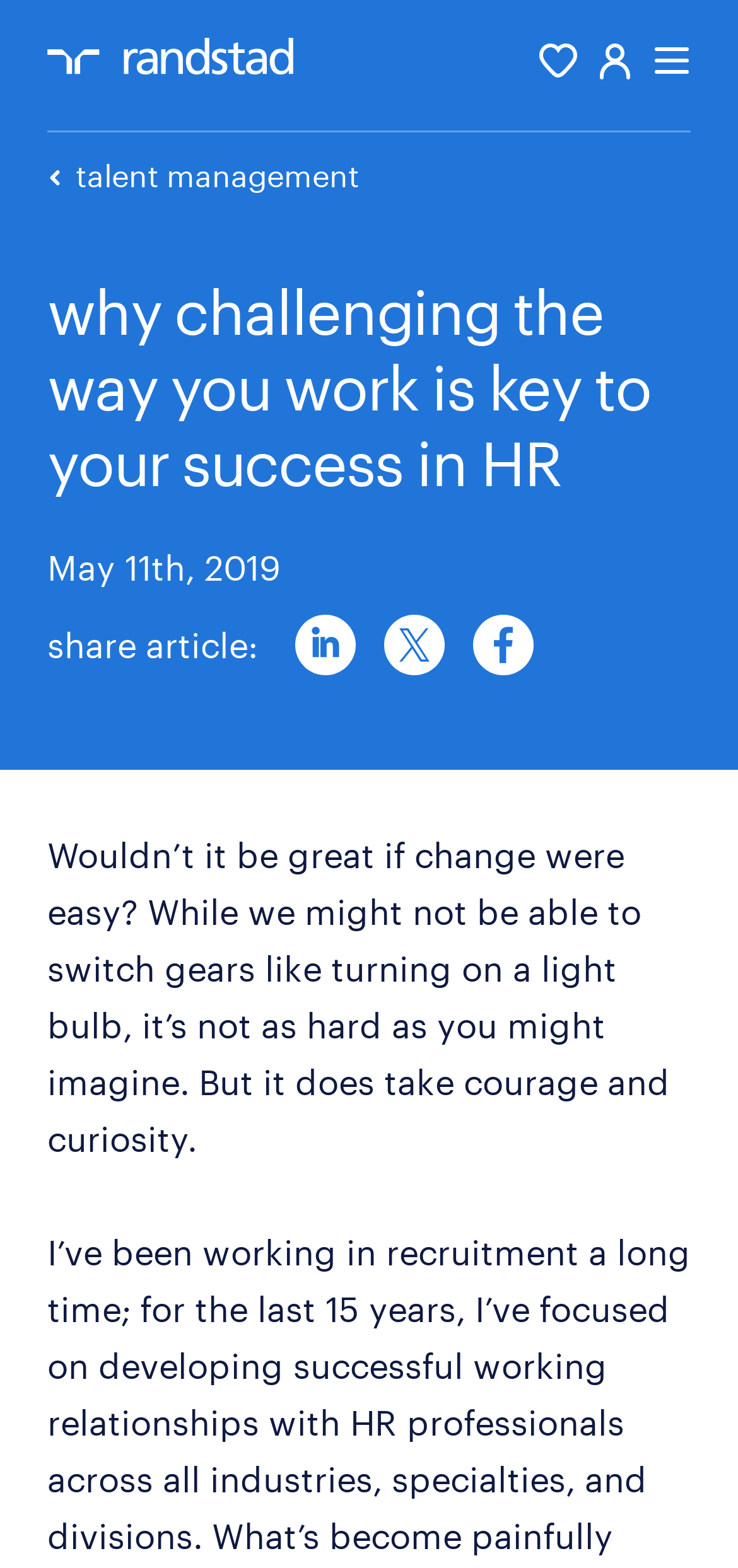How many social media platforms can you share the article on?
Using the visual information from the image, give a one-word or short-phrase answer.

3